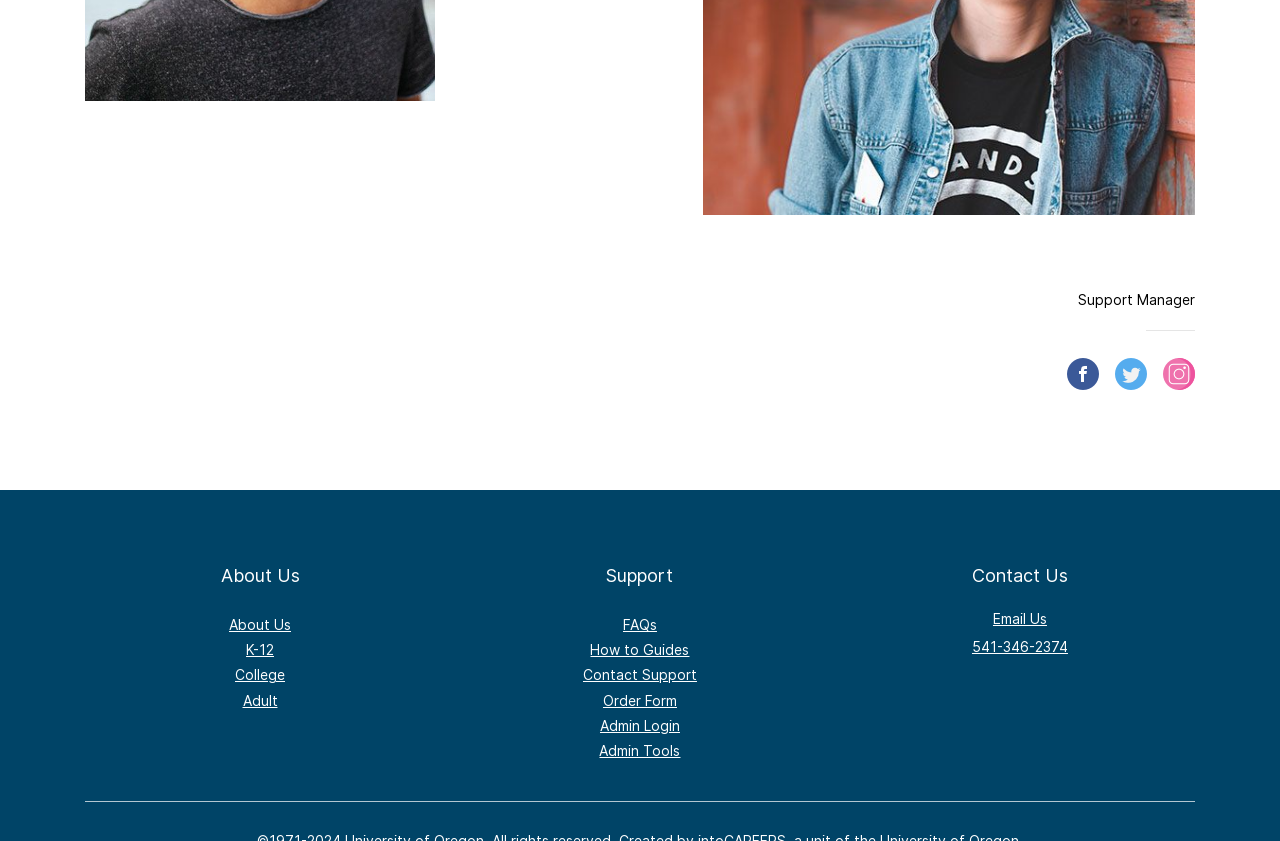Analyze the image and give a detailed response to the question:
How many sections are on the webpage?

The webpage is divided into three main sections: 'About Us', 'Support', and 'Contact Us'. These sections are identified by their heading elements and corresponding links.